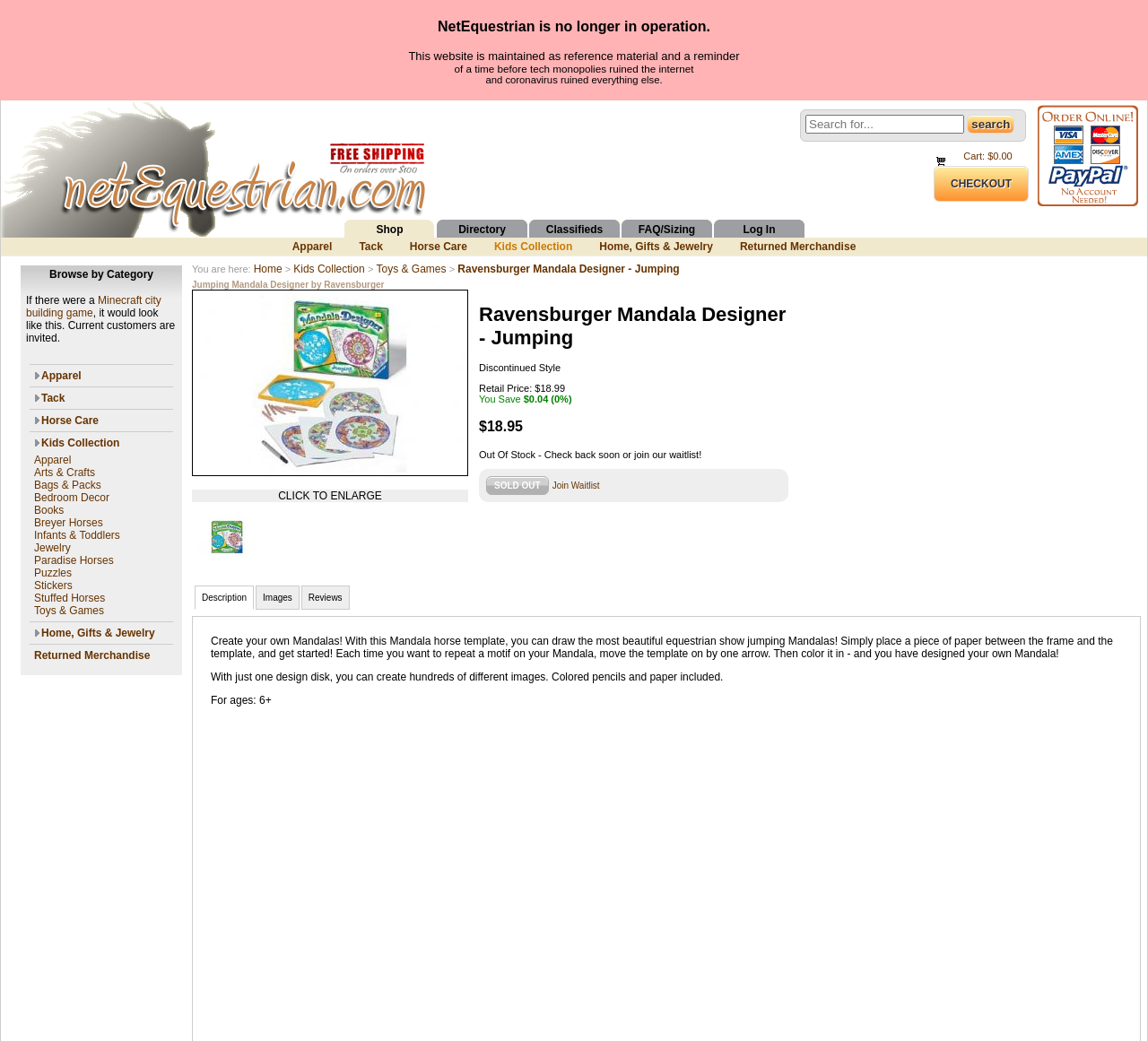Determine the bounding box coordinates for the area that needs to be clicked to fulfill this task: "View cart". The coordinates must be given as four float numbers between 0 and 1, i.e., [left, top, right, bottom].

[0.839, 0.145, 0.882, 0.155]